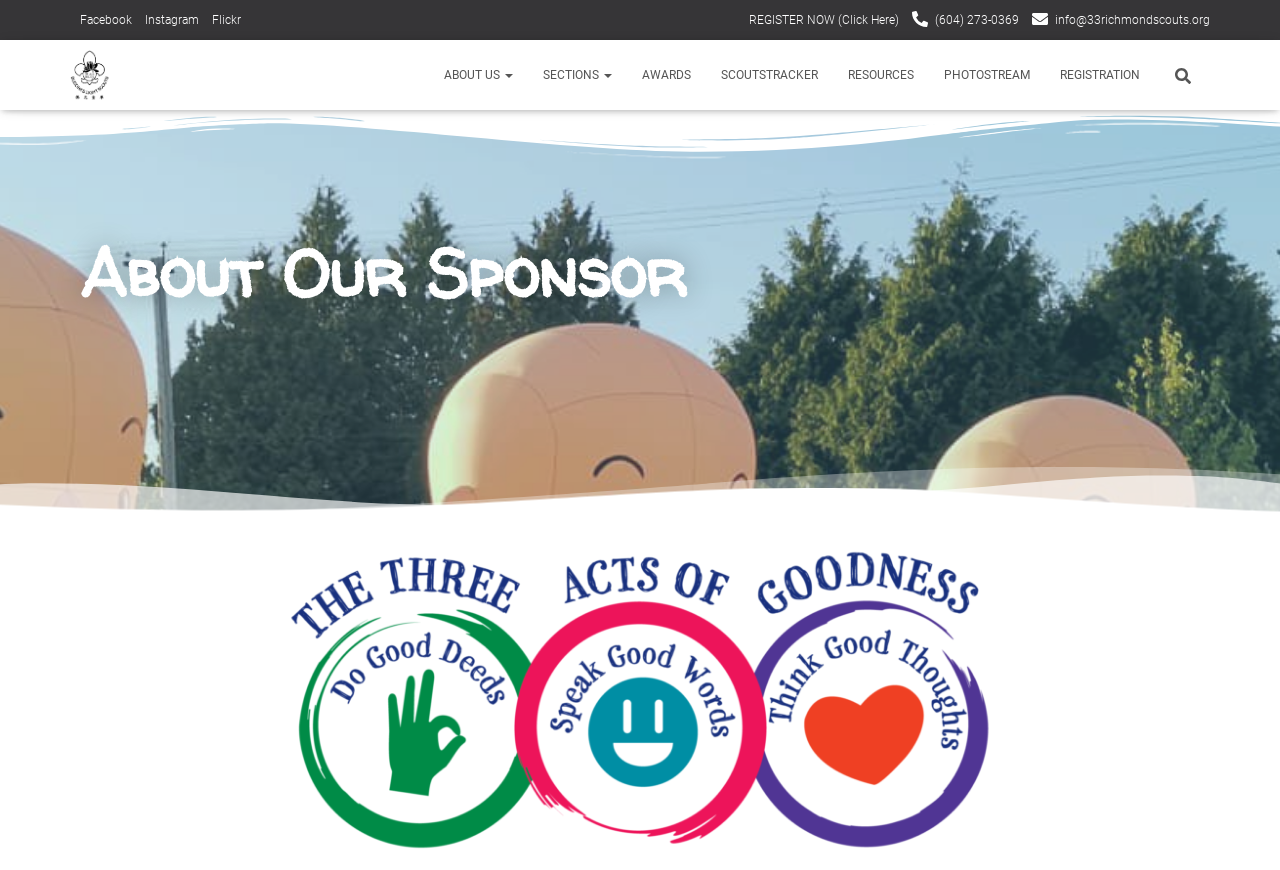Please find and report the bounding box coordinates of the element to click in order to perform the following action: "Click Facebook link". The coordinates should be expressed as four float numbers between 0 and 1, in the format [left, top, right, bottom].

[0.062, 0.015, 0.103, 0.031]